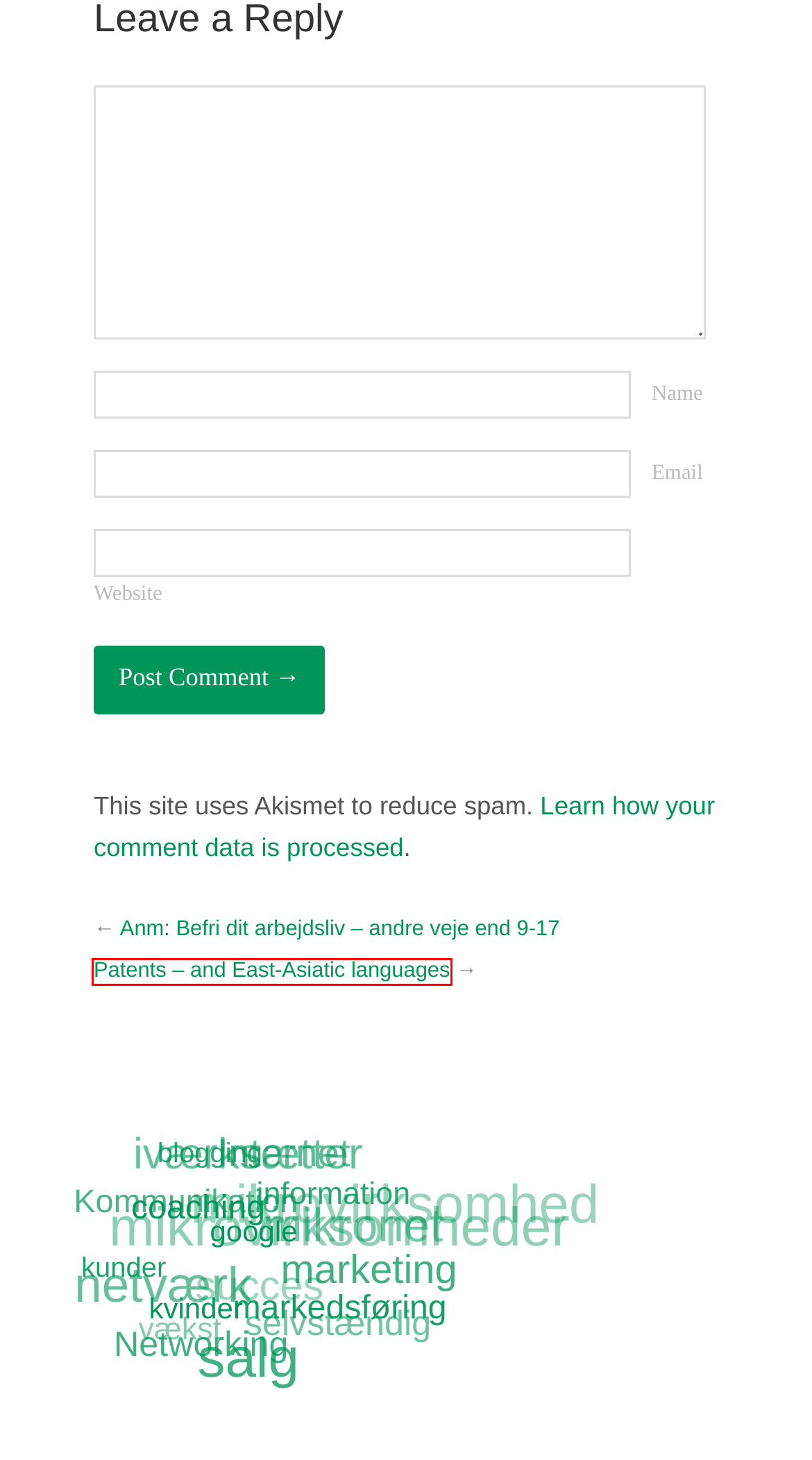Examine the screenshot of the webpage, which has a red bounding box around a UI element. Select the webpage description that best fits the new webpage after the element inside the red bounding box is clicked. Here are the choices:
A. Patents - and East-Asiatic languages - Mikronet
B. marketing Archives - Mikronet
C. Internet Archives - Mikronet
D. vækst Archives - Mikronet
E. netværk Archives - Mikronet
F. google Archives - Mikronet
G. blogging Archives - Mikronet
H. markedsføring Archives - Mikronet

A